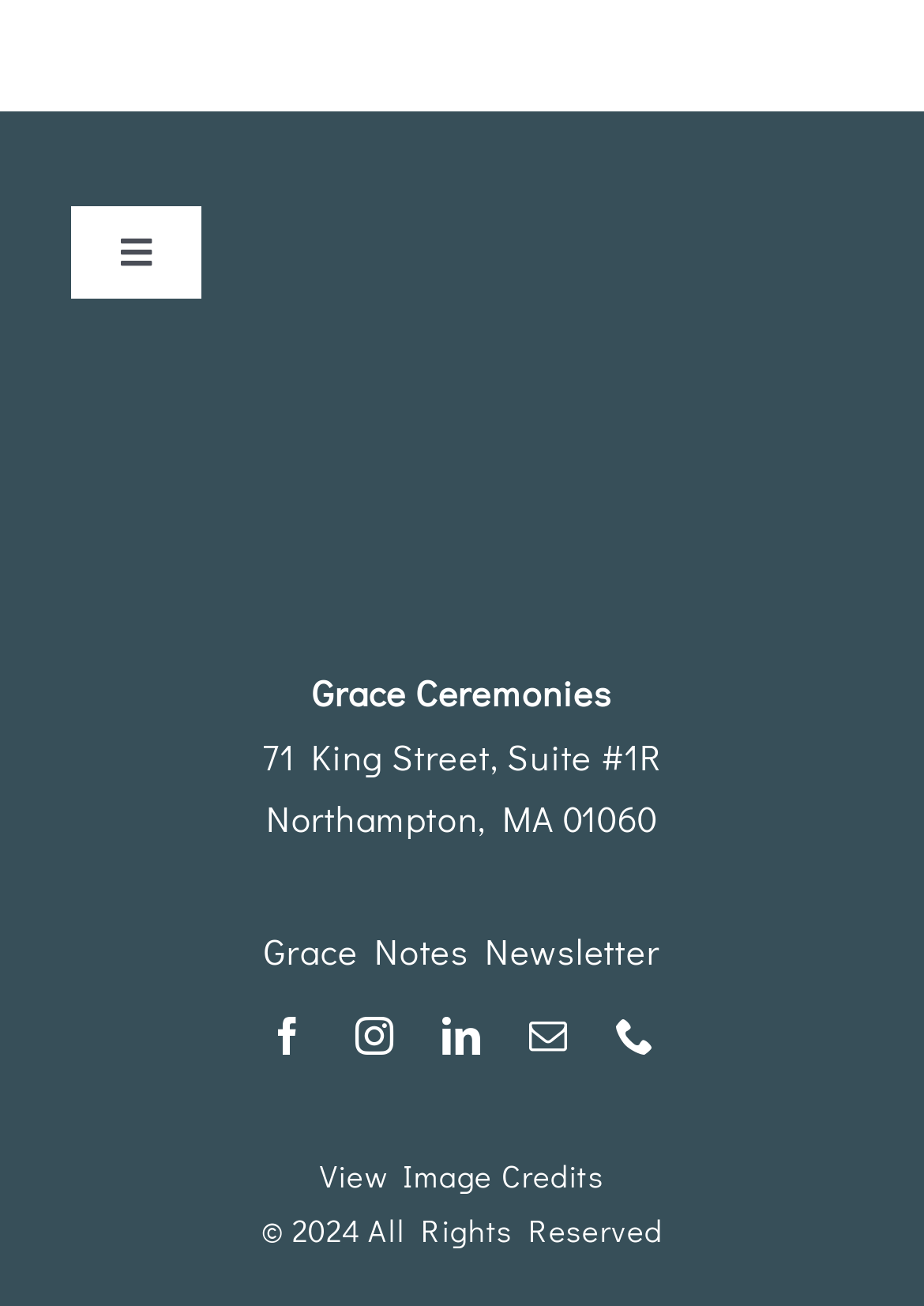Based on the element description Grace Ceremonies, identify the bounding box coordinates for the UI element. The coordinates should be in the format (top-left x, top-left y, bottom-right x, bottom-right y) and within the 0 to 1 range.

[0.336, 0.401, 0.664, 0.43]